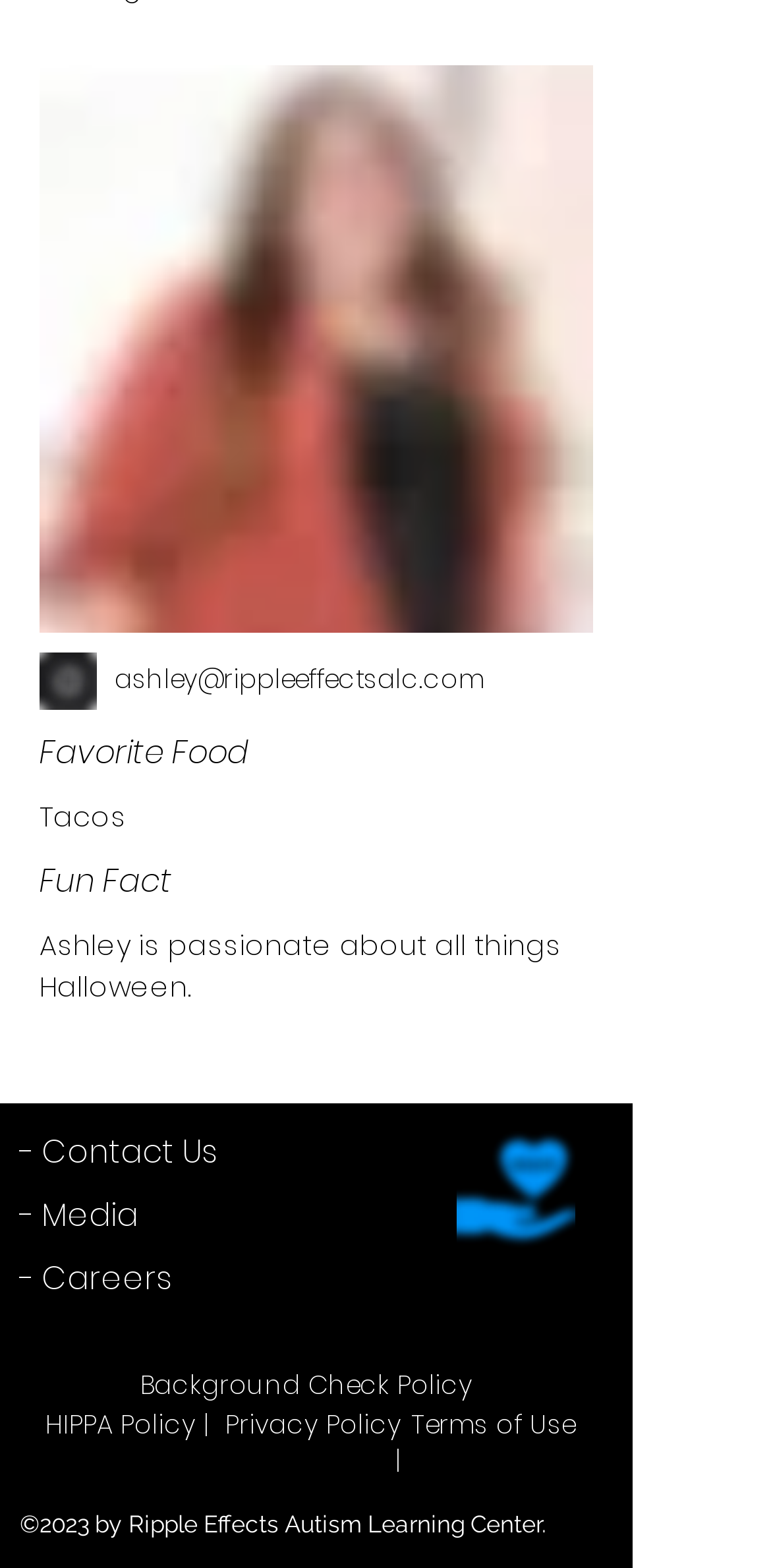What is Ashley's favorite food?
Please respond to the question thoroughly and include all relevant details.

Based on the webpage, Ashley's profile is displayed, which includes her favorite food, which is mentioned as 'Tacos'.